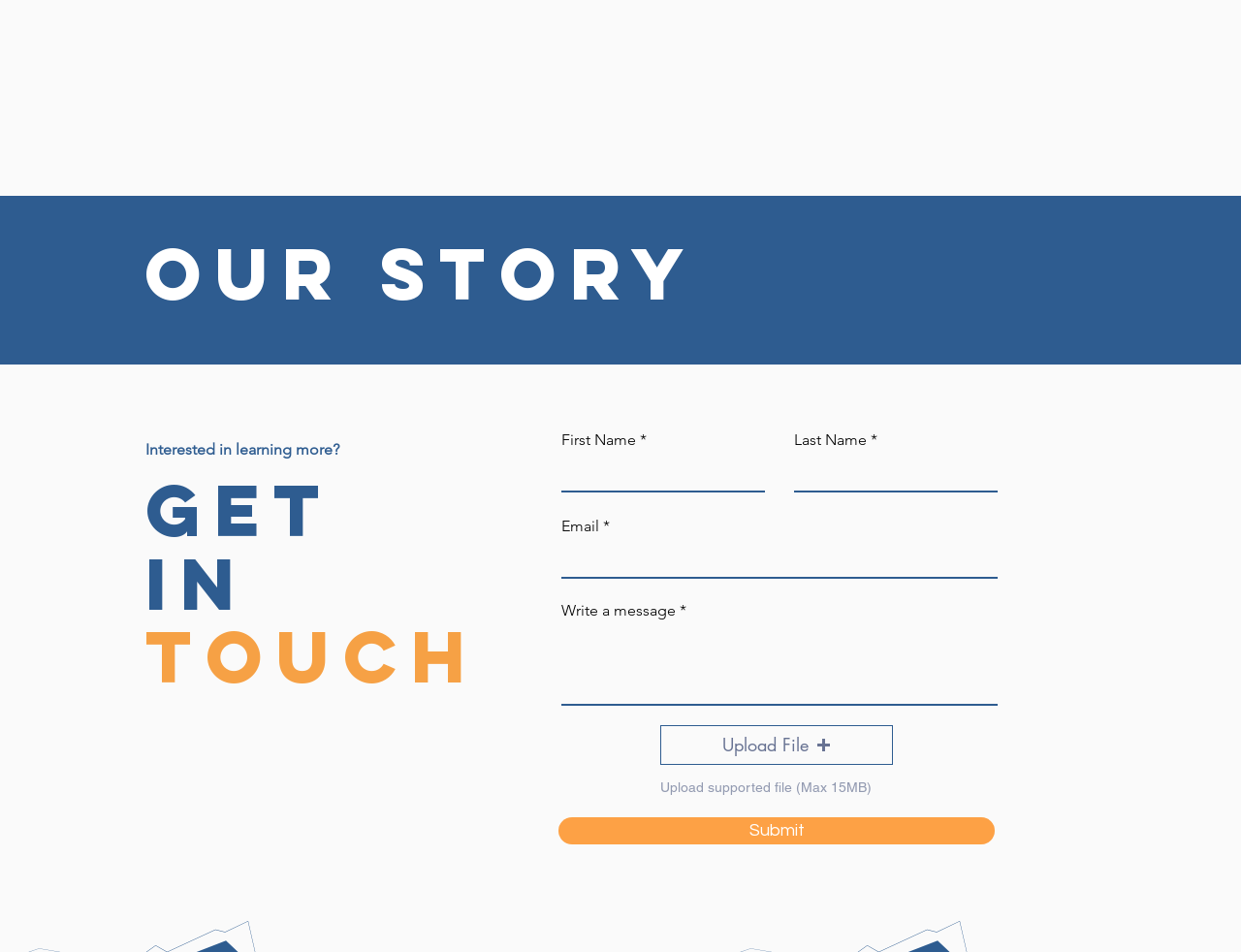Give the bounding box coordinates for the element described as: "name="email" placeholder=""".

[0.452, 0.563, 0.804, 0.608]